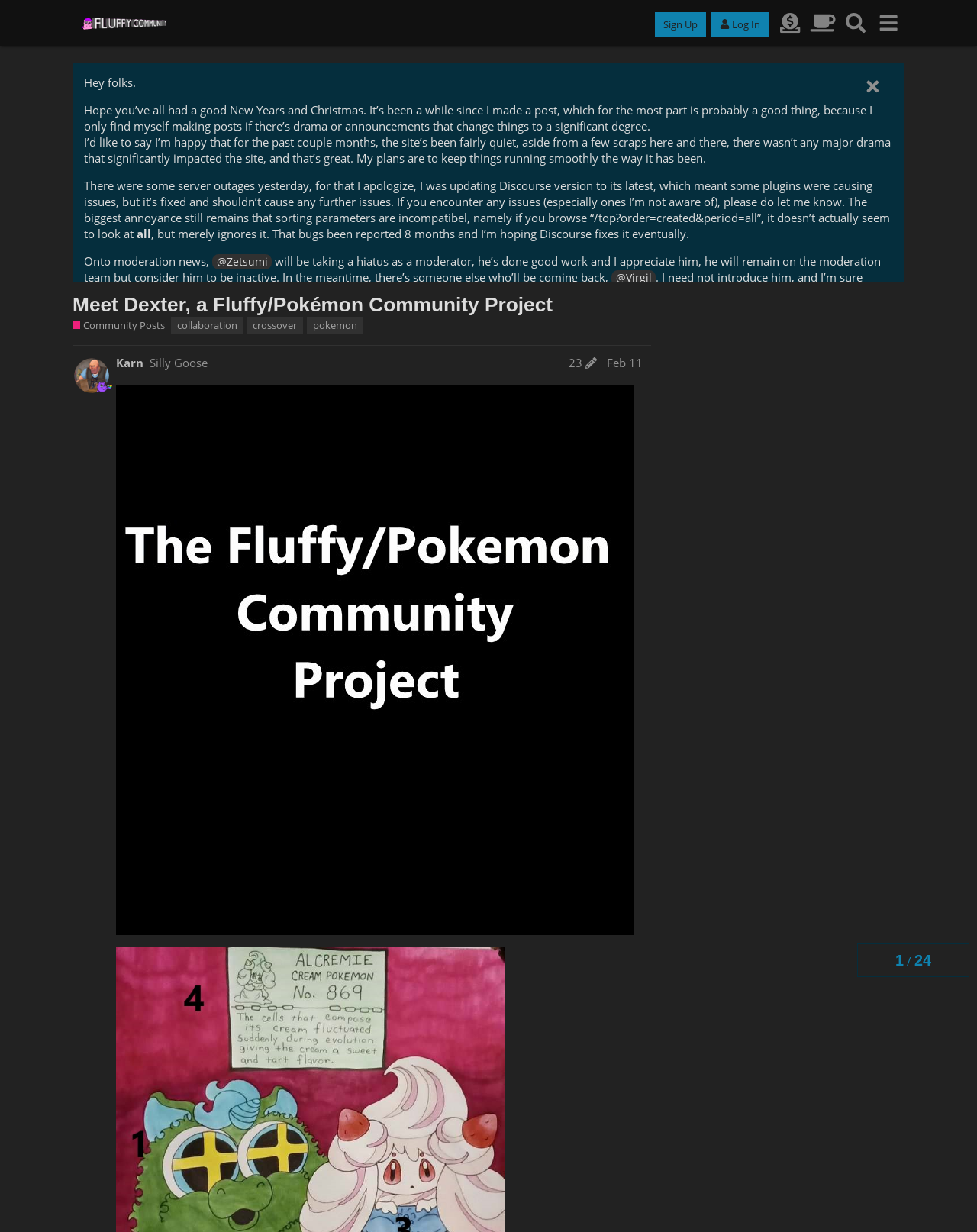What is the topic of the community post?
Refer to the image and give a detailed answer to the question.

I read through the post and found that it's discussing various updates and news about the community, including server outages, moderation changes, and donations. The topic is not specifically focused on a particular aspect of the community, but rather a general update.